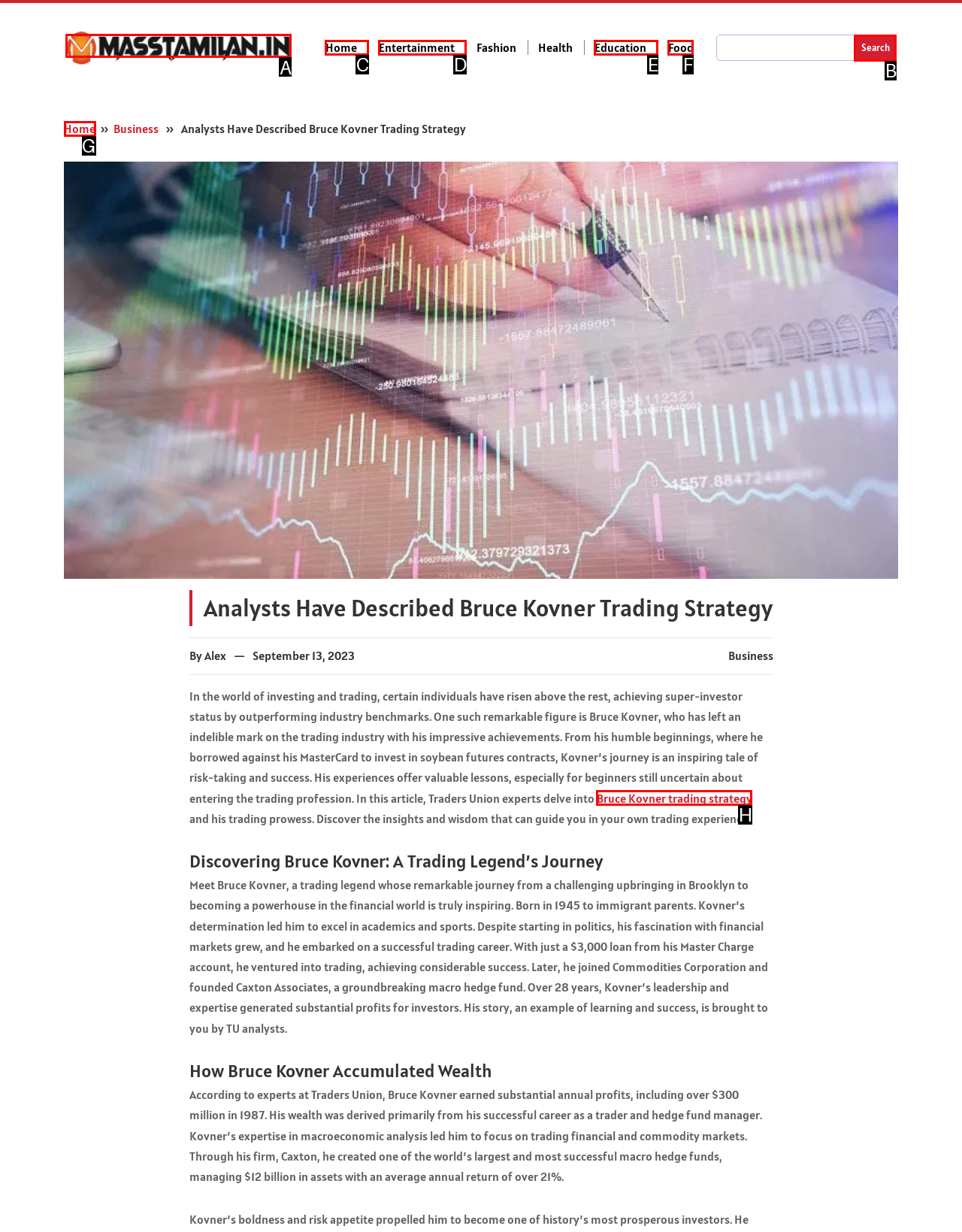Select the letter that corresponds to this element description: Bruce Kovner trading strategy
Answer with the letter of the correct option directly.

H